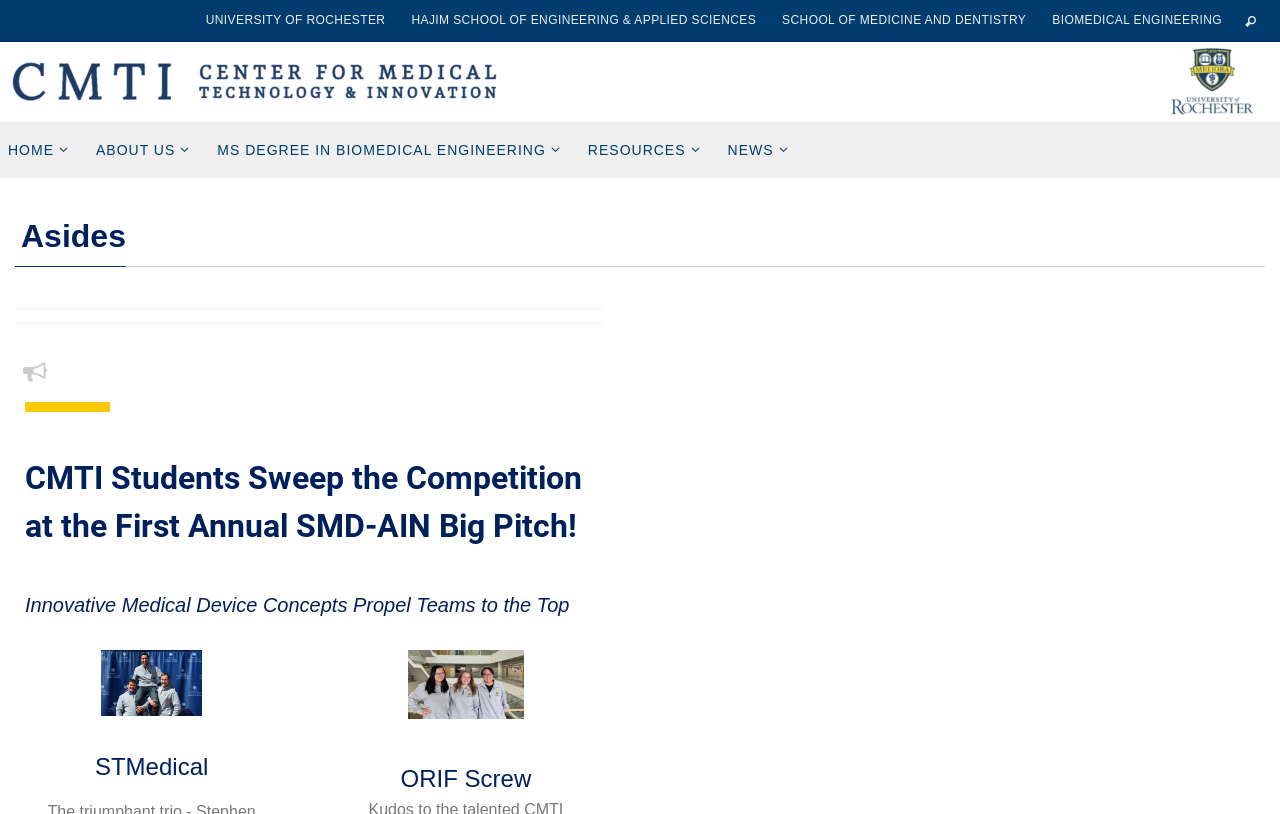Using the provided element description "Feedback", determine the bounding box coordinates of the UI element.

None